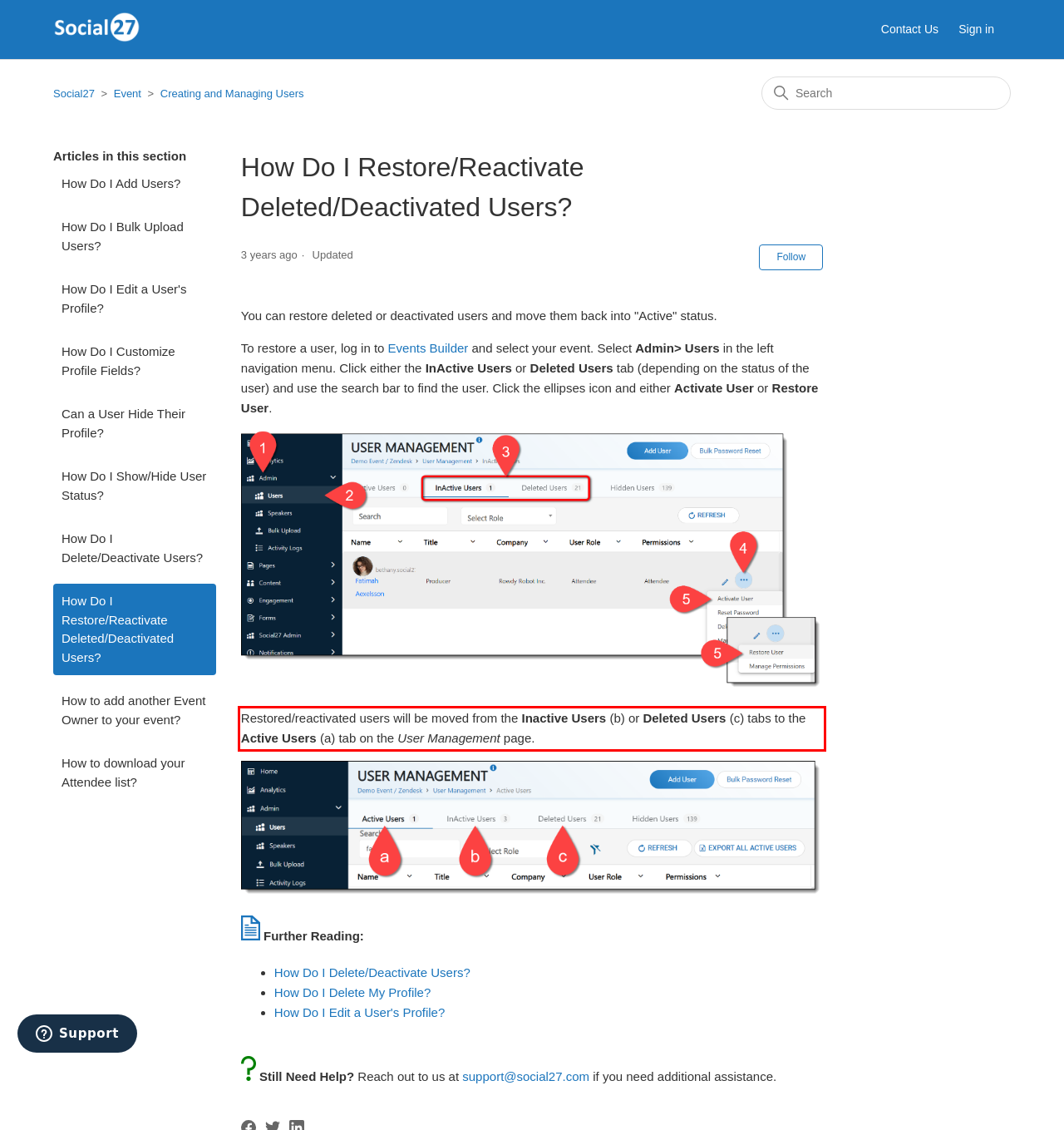Given a screenshot of a webpage with a red bounding box, extract the text content from the UI element inside the red bounding box.

Restored/reactivated users will be moved from the Inactive Users (b) or Deleted Users (c) tabs to the Active Users (a) tab on the User Management page.